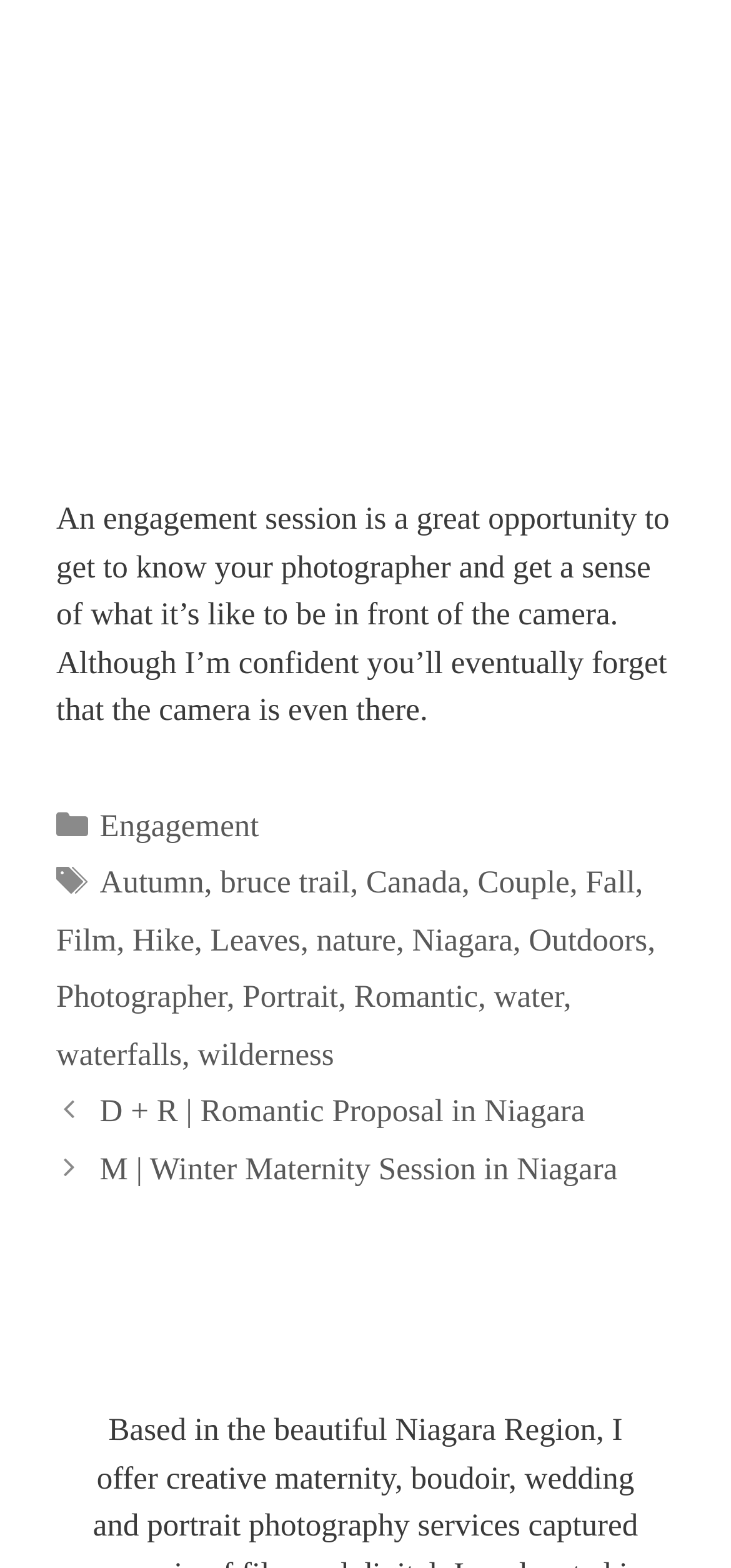How many links are there in the footer section?
Examine the screenshot and reply with a single word or phrase.

14